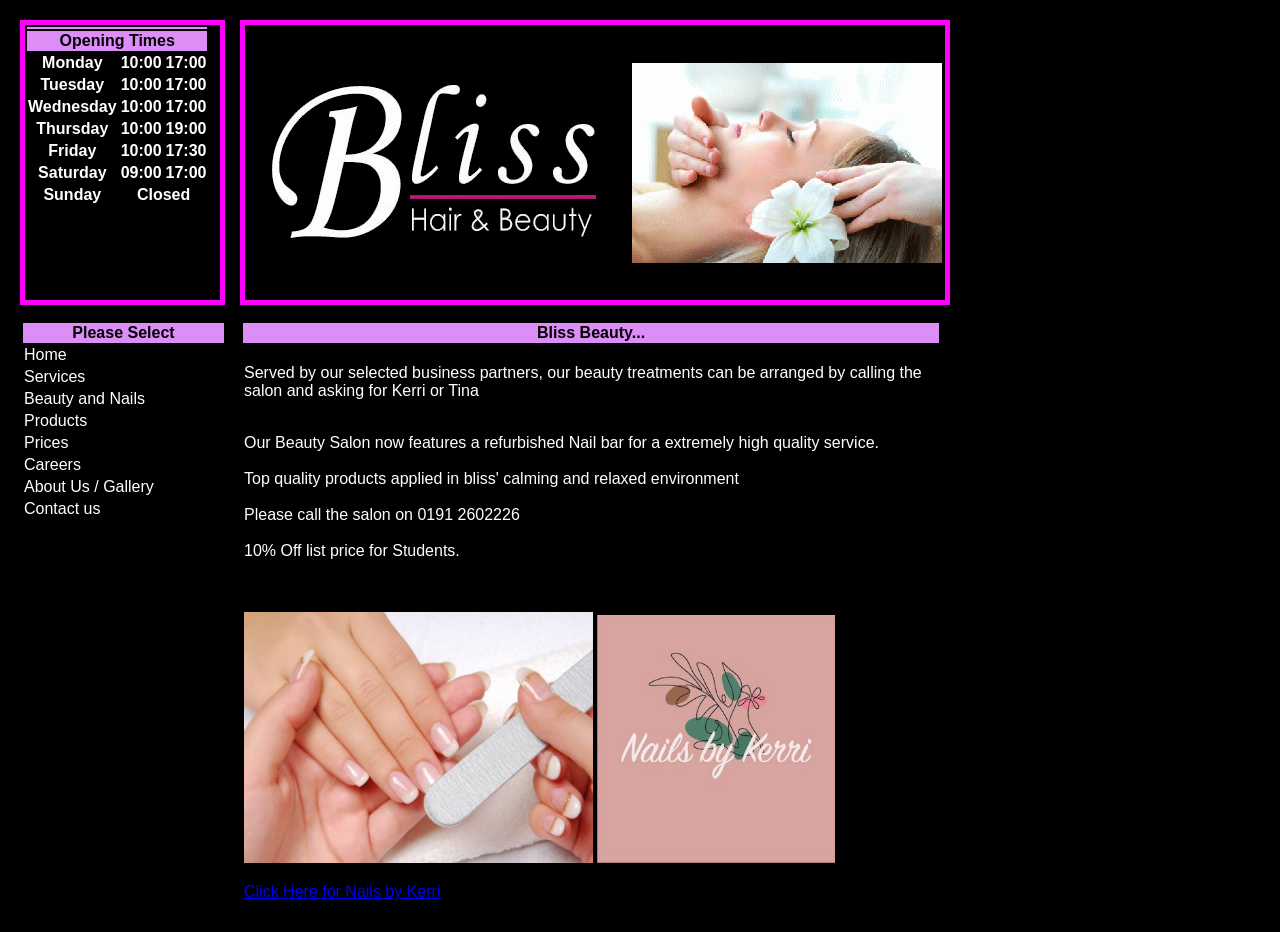What are the opening times on Monday?
Answer with a single word or phrase, using the screenshot for reference.

10:00 - 17:00